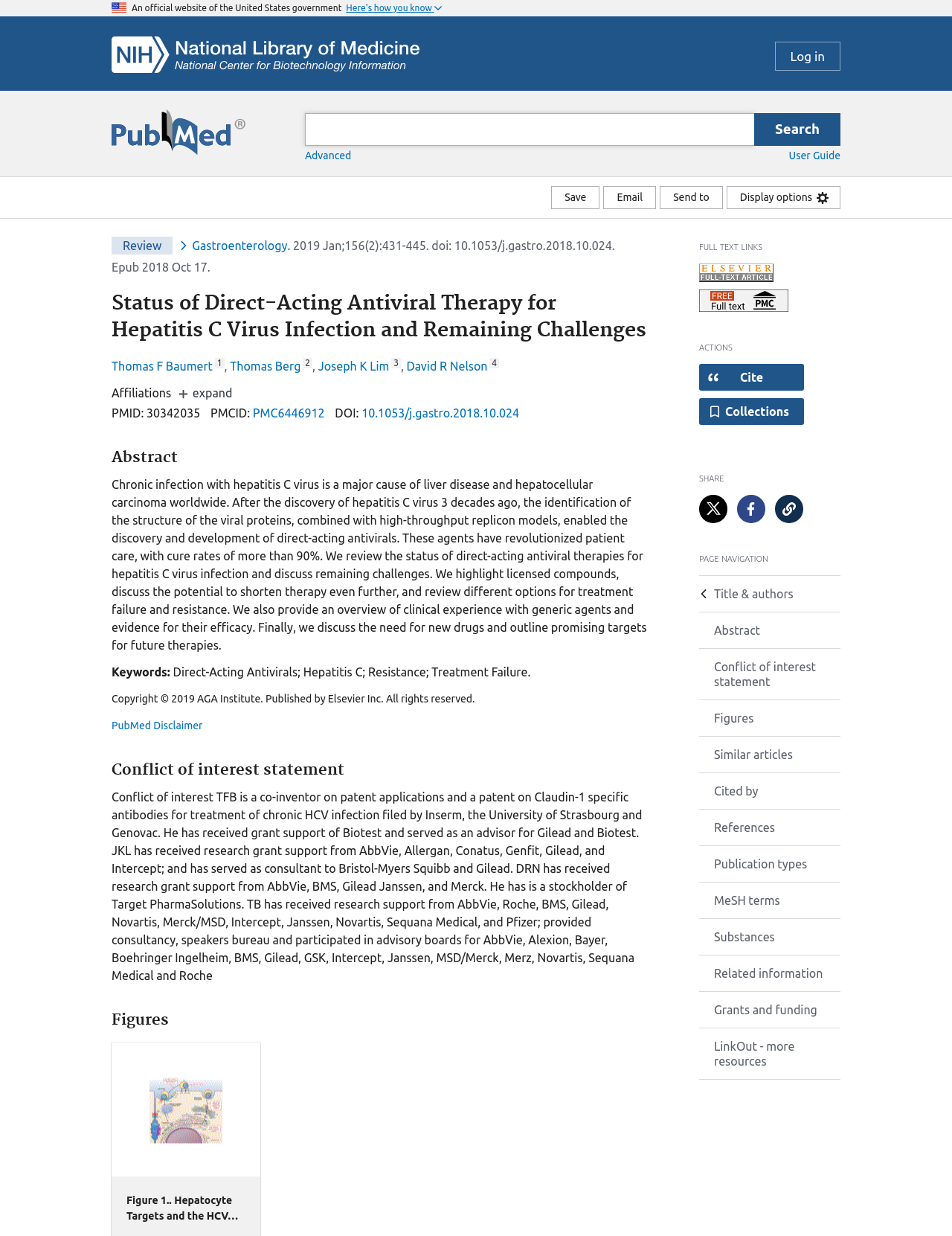Identify the bounding box coordinates of the area you need to click to perform the following instruction: "Log in".

[0.814, 0.034, 0.883, 0.057]